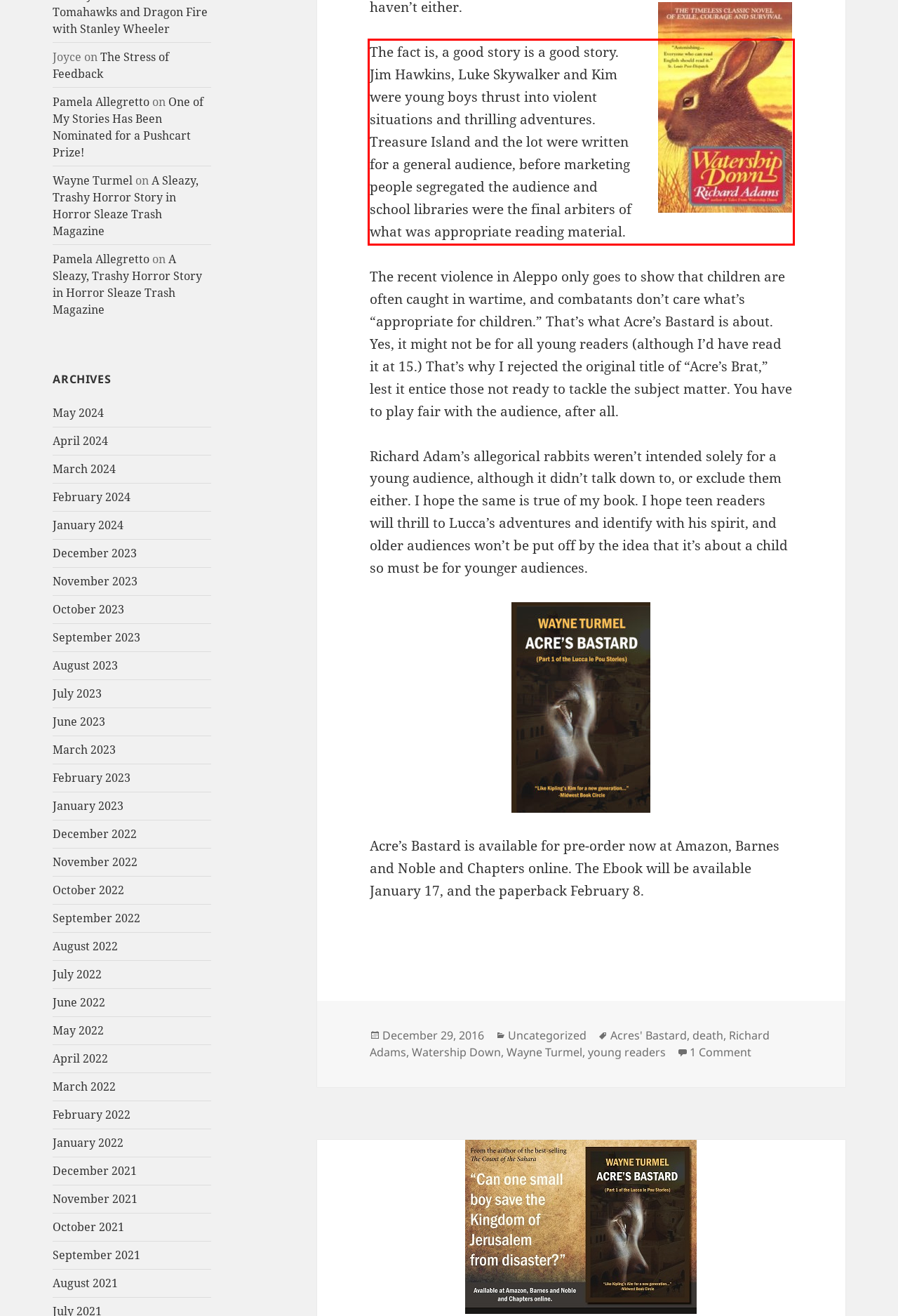Within the screenshot of the webpage, locate the red bounding box and use OCR to identify and provide the text content inside it.

The fact is, a good story is a good story. Jim Hawkins, Luke Skywalker and Kim were young boys thrust into violent situations and thrilling adventures. Treasure Island and the lot were written for a general audience, before marketing people segregated the audience and school libraries were the final arbiters of what was appropriate reading material.